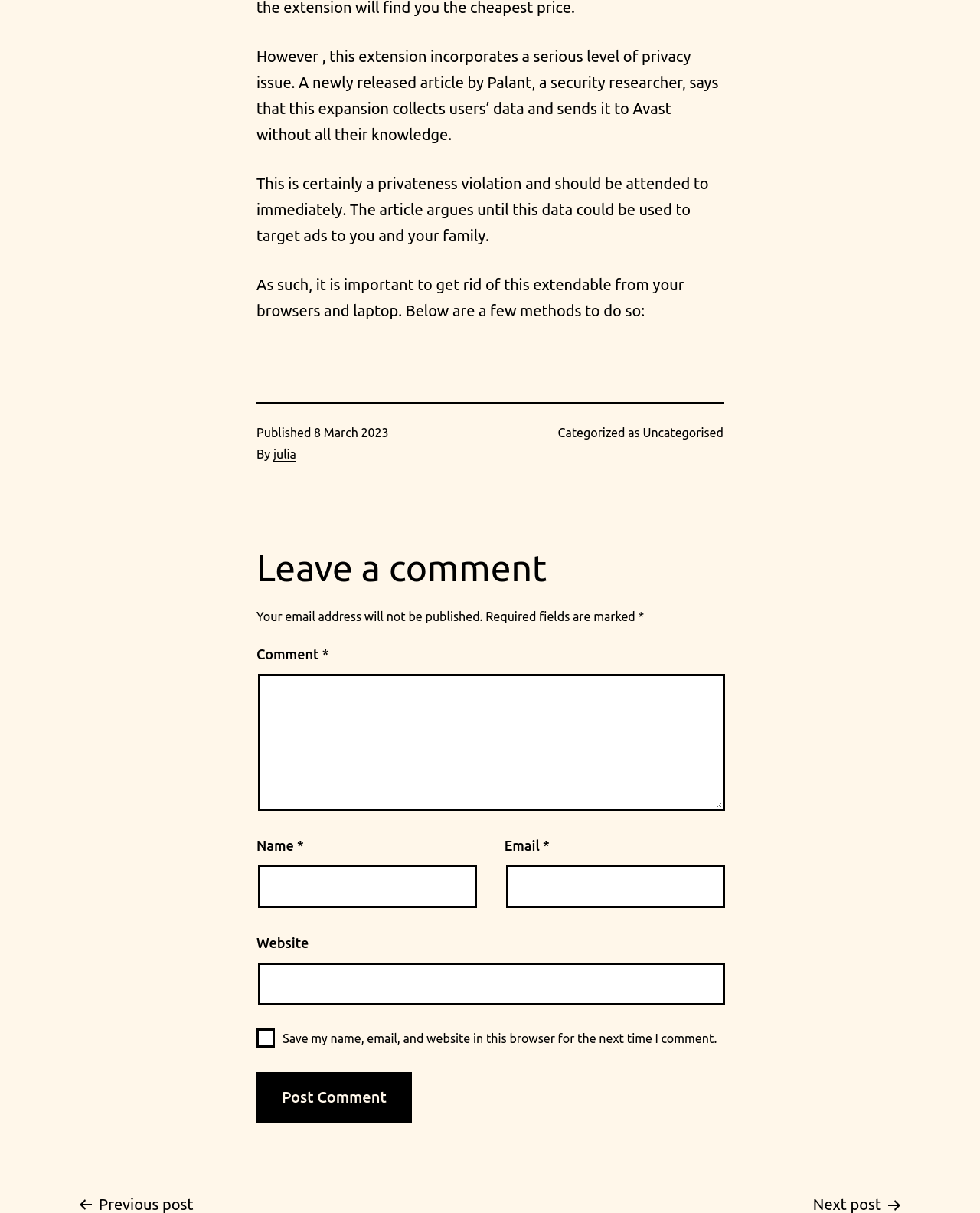Please identify the bounding box coordinates of the element on the webpage that should be clicked to follow this instruction: "Post your comment". The bounding box coordinates should be given as four float numbers between 0 and 1, formatted as [left, top, right, bottom].

[0.262, 0.884, 0.42, 0.926]